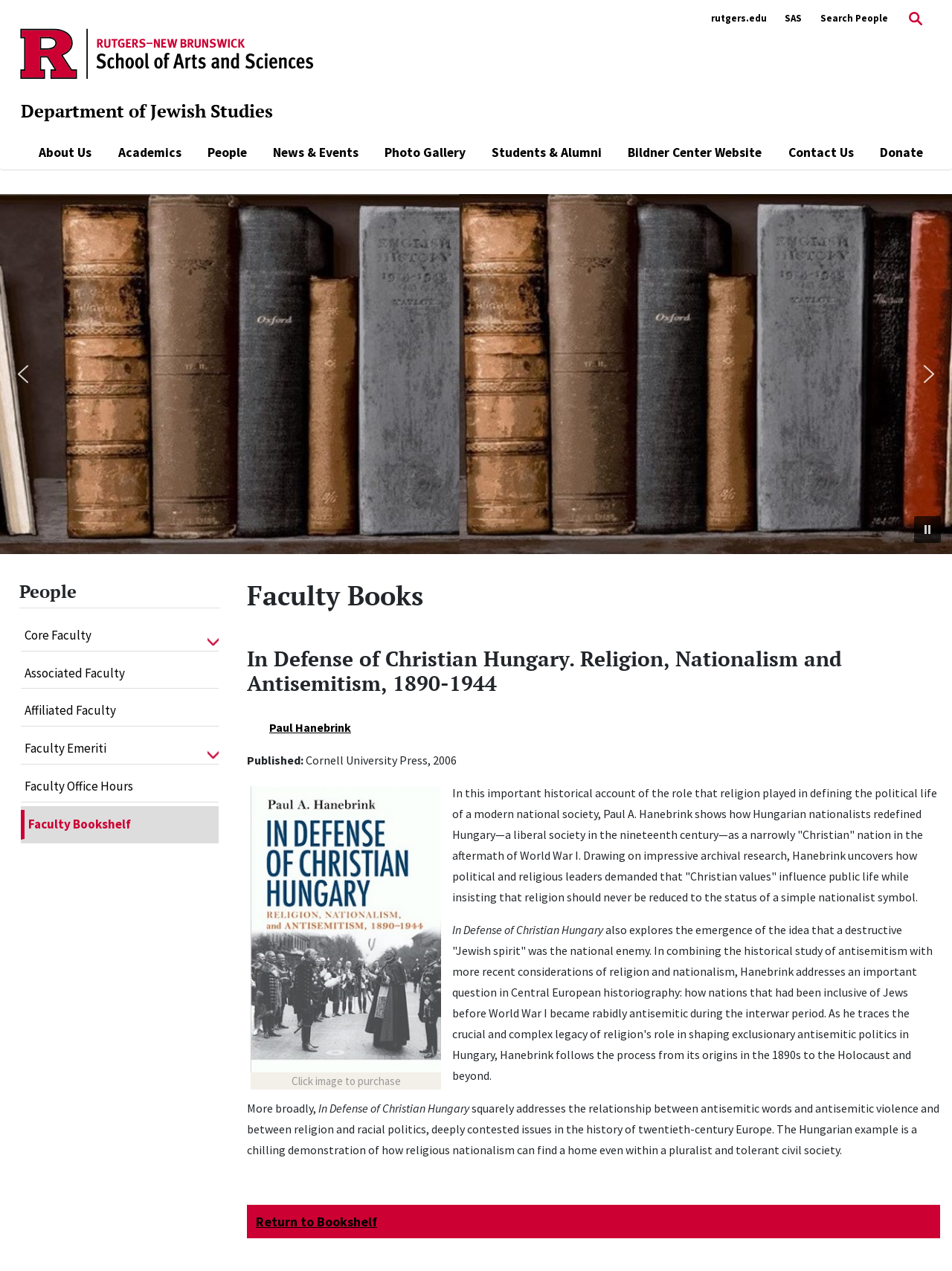Determine the bounding box coordinates of the section I need to click to execute the following instruction: "Click the 'Paul Hanebrink' link". Provide the coordinates as four float numbers between 0 and 1, i.e., [left, top, right, bottom].

[0.283, 0.566, 0.369, 0.578]